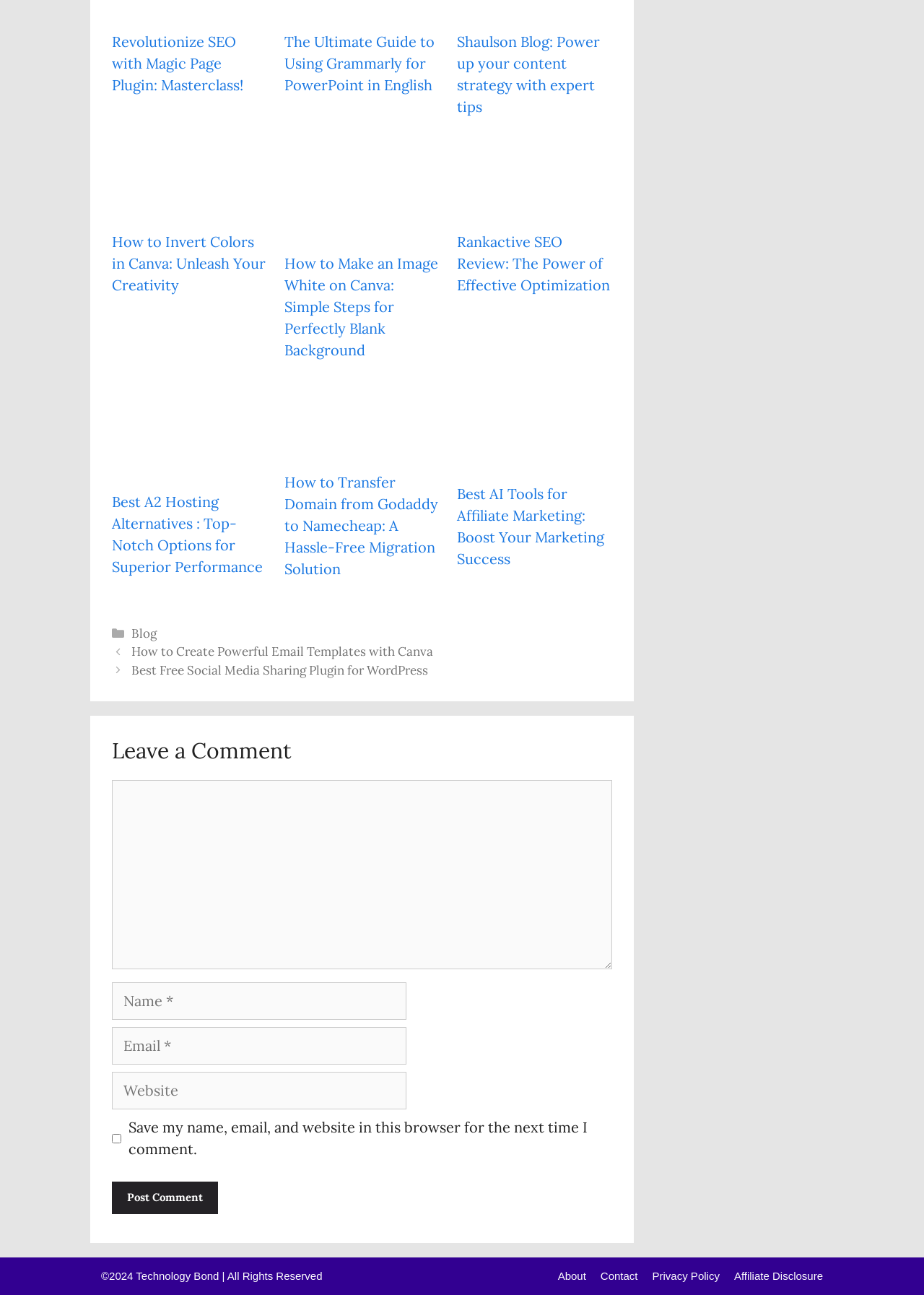Using the description: "Privacy Policy", determine the UI element's bounding box coordinates. Ensure the coordinates are in the format of four float numbers between 0 and 1, i.e., [left, top, right, bottom].

[0.706, 0.98, 0.779, 0.99]